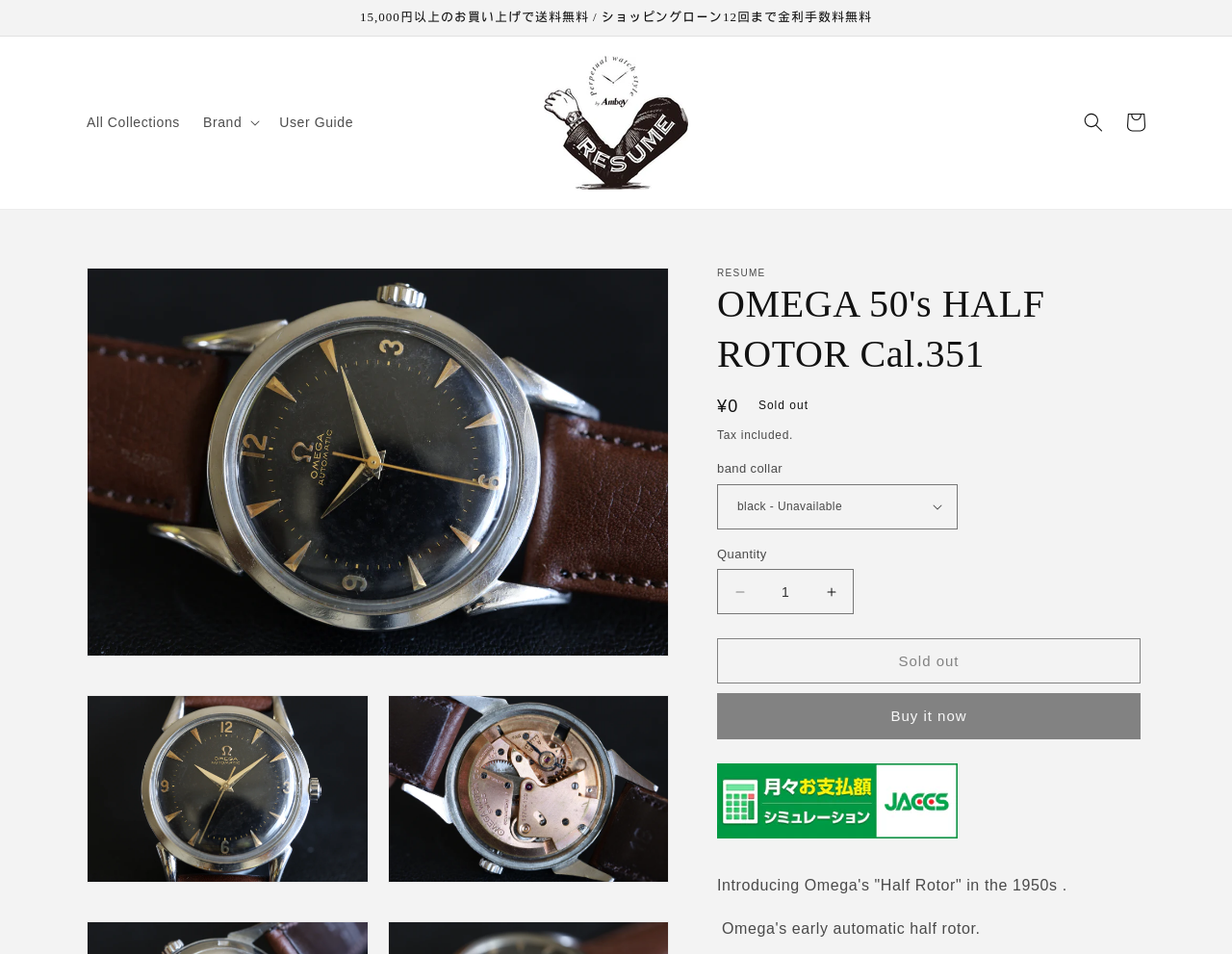Find the bounding box coordinates for the area that must be clicked to perform this action: "Search for products".

[0.87, 0.106, 0.905, 0.151]